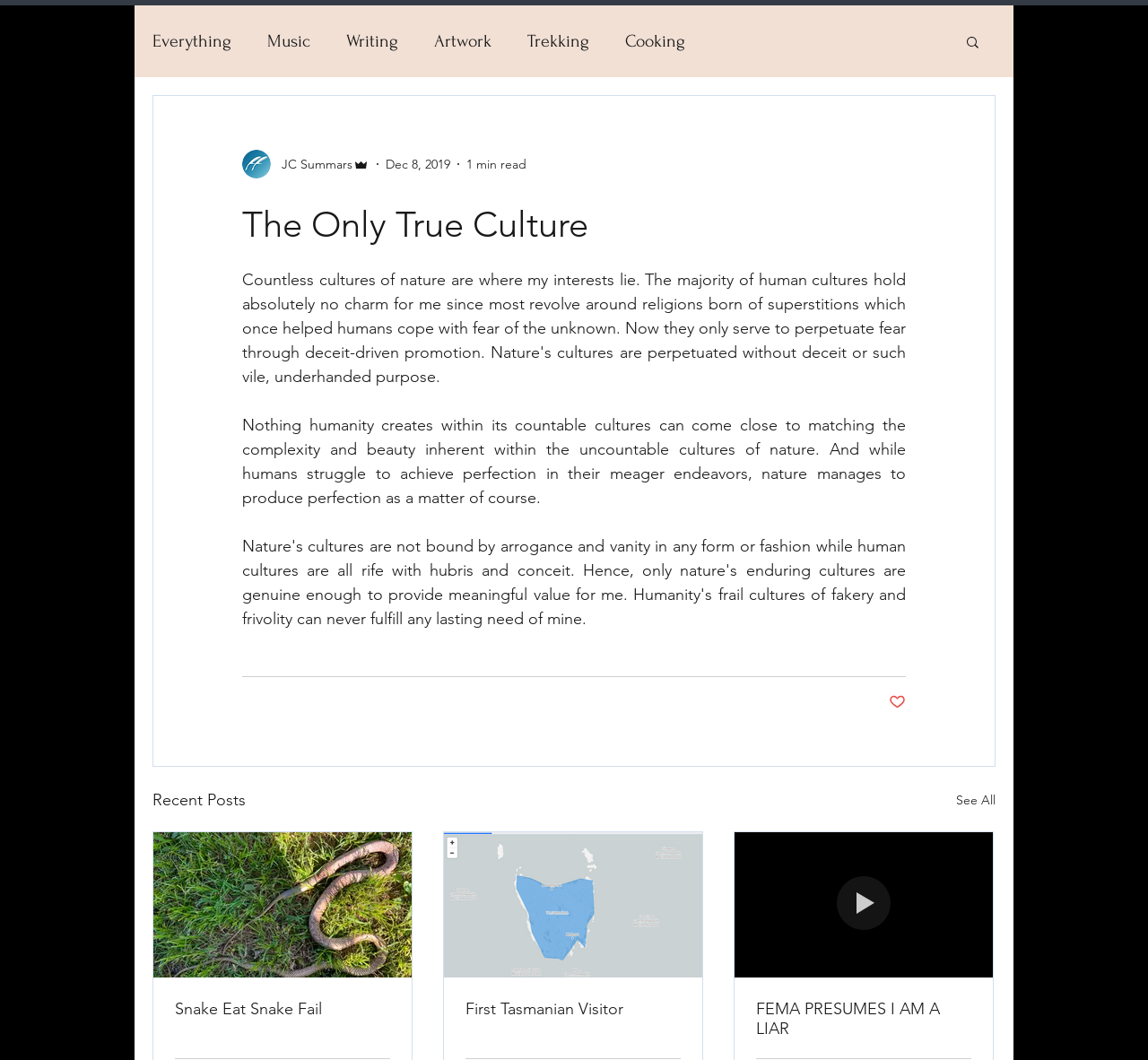Locate the bounding box coordinates of the area to click to fulfill this instruction: "Read the article 'The Only True Culture'". The bounding box should be presented as four float numbers between 0 and 1, in the order [left, top, right, bottom].

[0.133, 0.09, 0.867, 0.723]